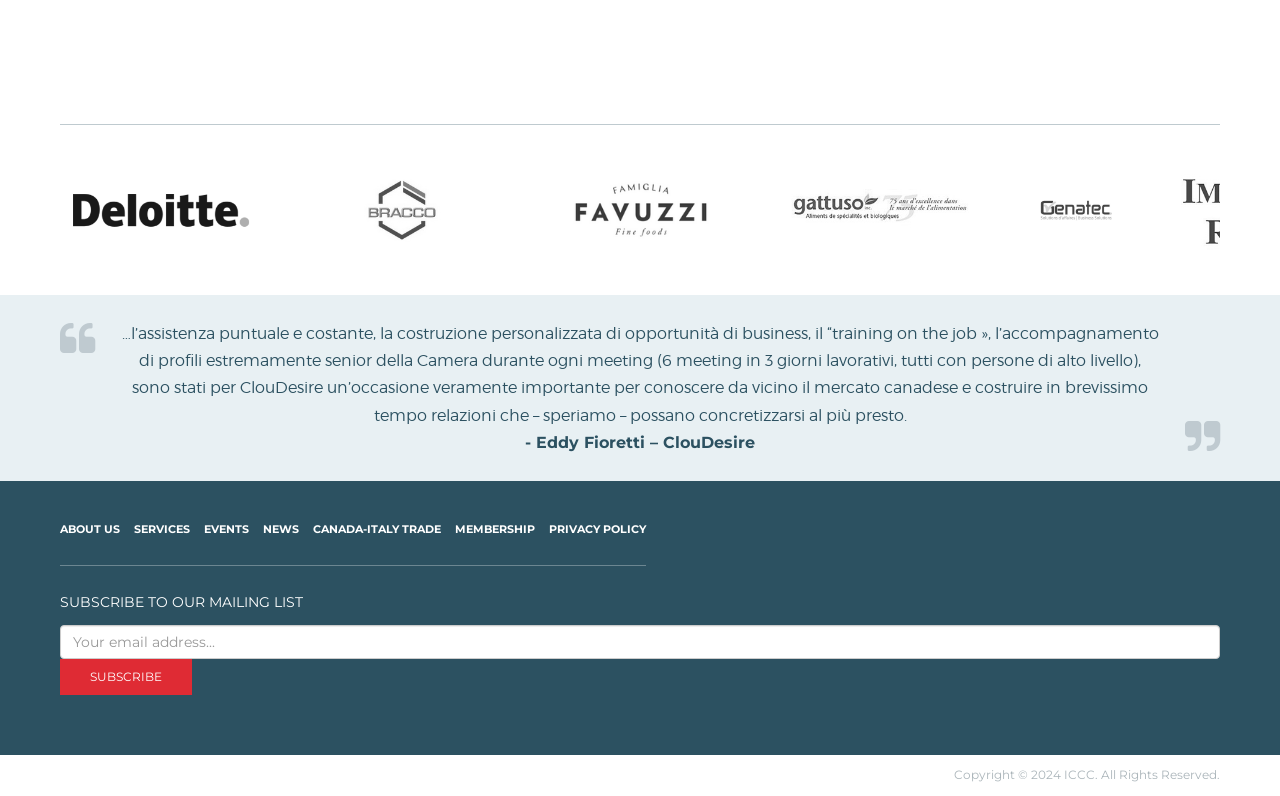What is the main menu item after 'ABOUT US'?
Respond with a short answer, either a single word or a phrase, based on the image.

SERVICES